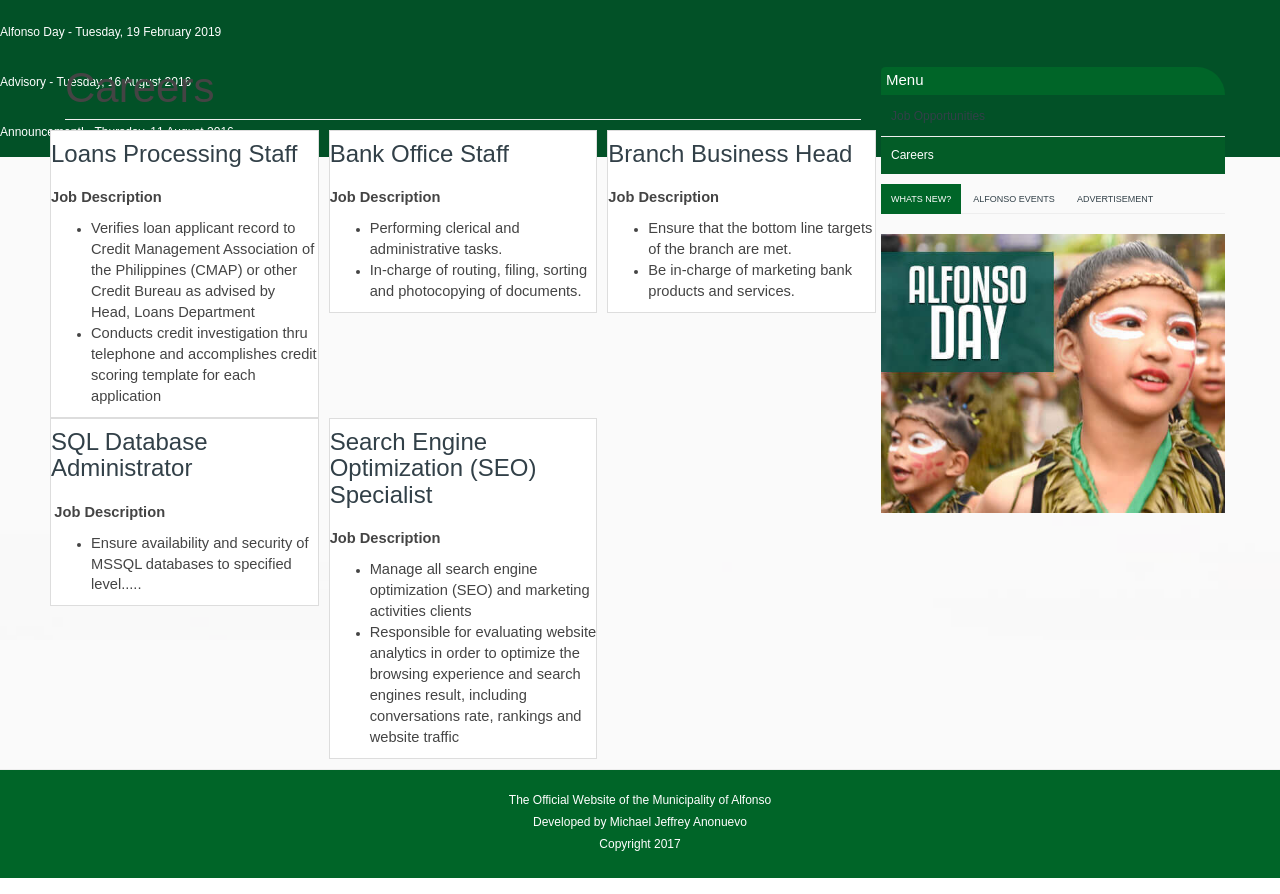Find the bounding box coordinates for the UI element whose description is: "Whats New?". The coordinates should be four float numbers between 0 and 1, in the format [left, top, right, bottom].

[0.688, 0.205, 0.751, 0.239]